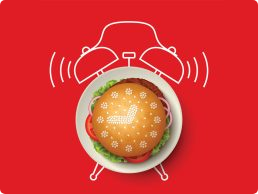Describe every aspect of the image in depth.

The image features a visually striking illustration centered around a hamburger placed on a white plate. The hamburger, with a golden-brown bun and vibrant green lettuce and red tomato, is creatively designed to incorporate decorative white patterns on top. Behind the plate, an alarm clock graphic is depicted, symbolically indicating urgency or a timely reminder. The background is a bold red, enhancing the overall impact and drawing attention to the food, likely suggesting themes related to meal timing or a call to action in the context of culinary innovation or health awareness. This visual ties in with the article titled "Meat alternative innovation: Time for something new," reflecting current trends and discussions in the plant-based food sector.